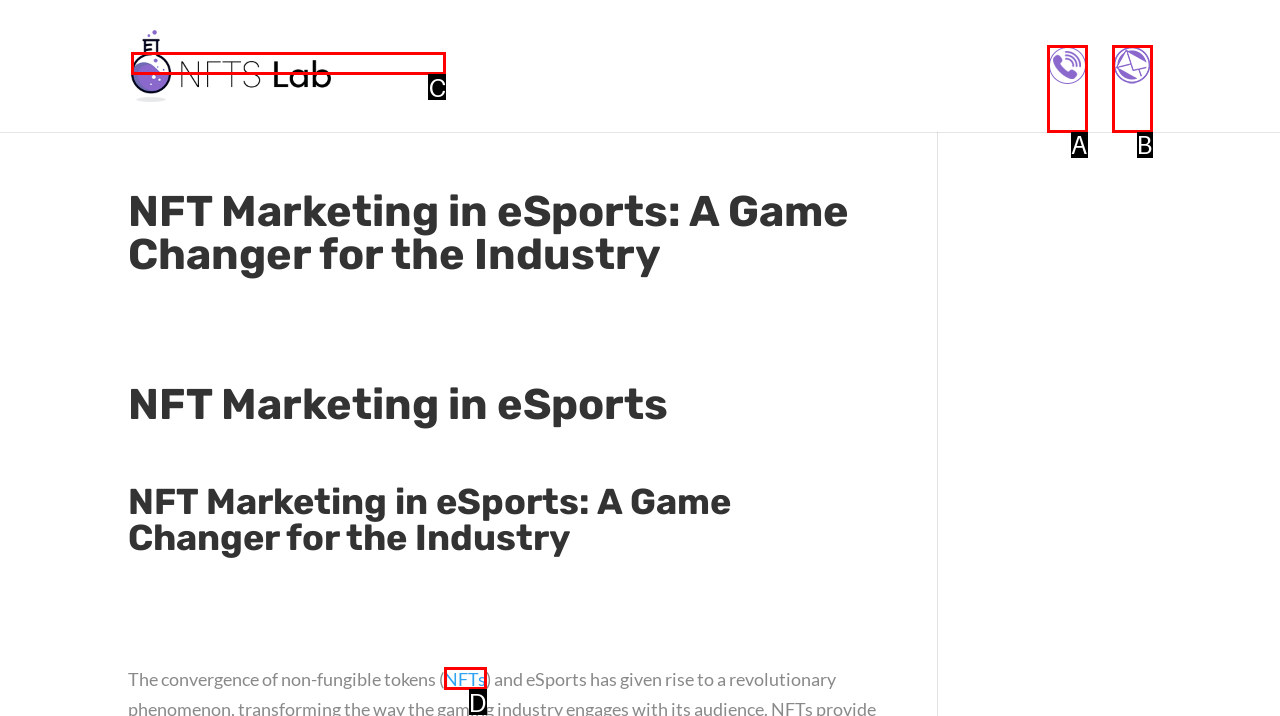Given the element description: portfolio
Pick the letter of the correct option from the list.

None